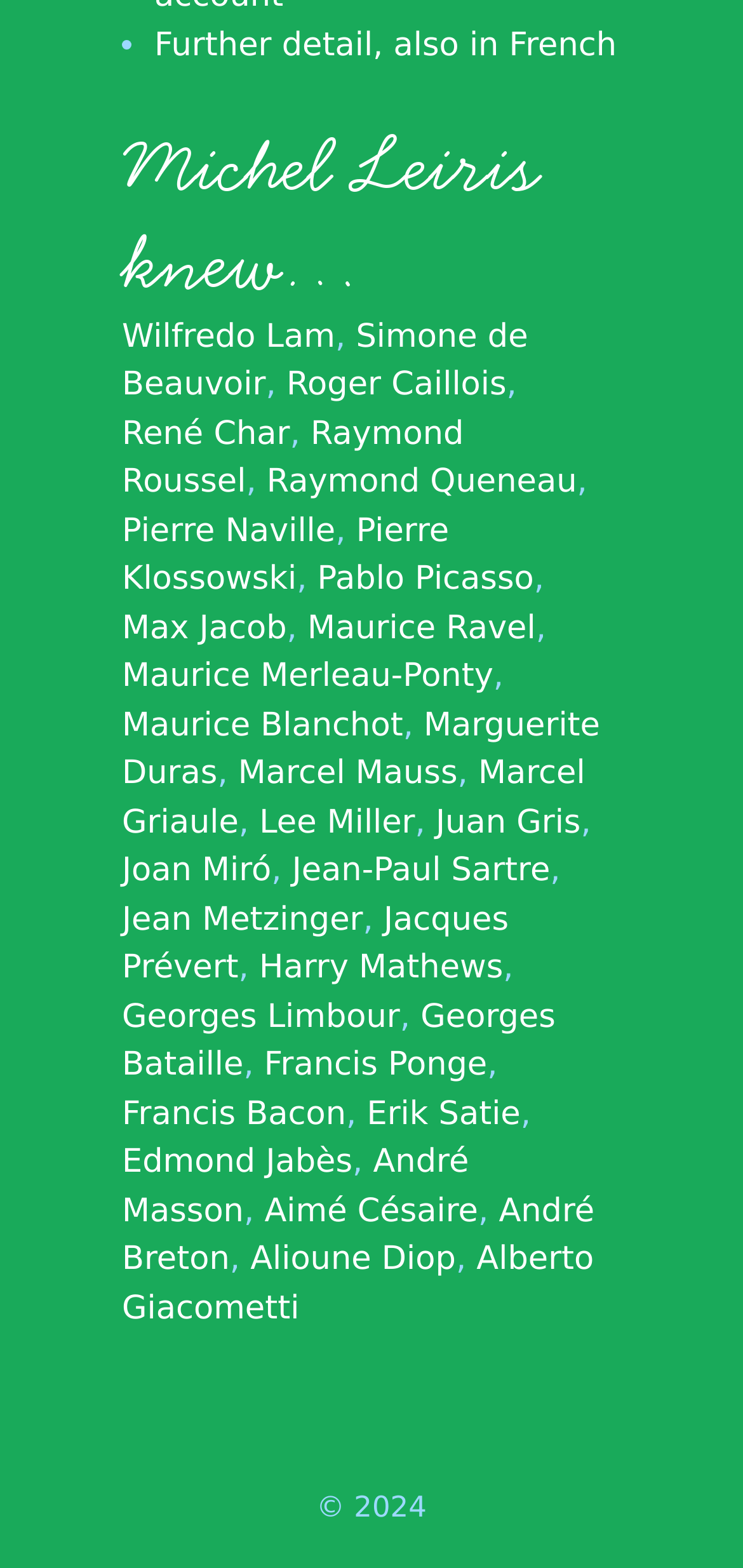Please find the bounding box coordinates of the element that needs to be clicked to perform the following instruction: "Read about Michel Leiris". The bounding box coordinates should be four float numbers between 0 and 1, represented as [left, top, right, bottom].

[0.164, 0.076, 0.81, 0.2]